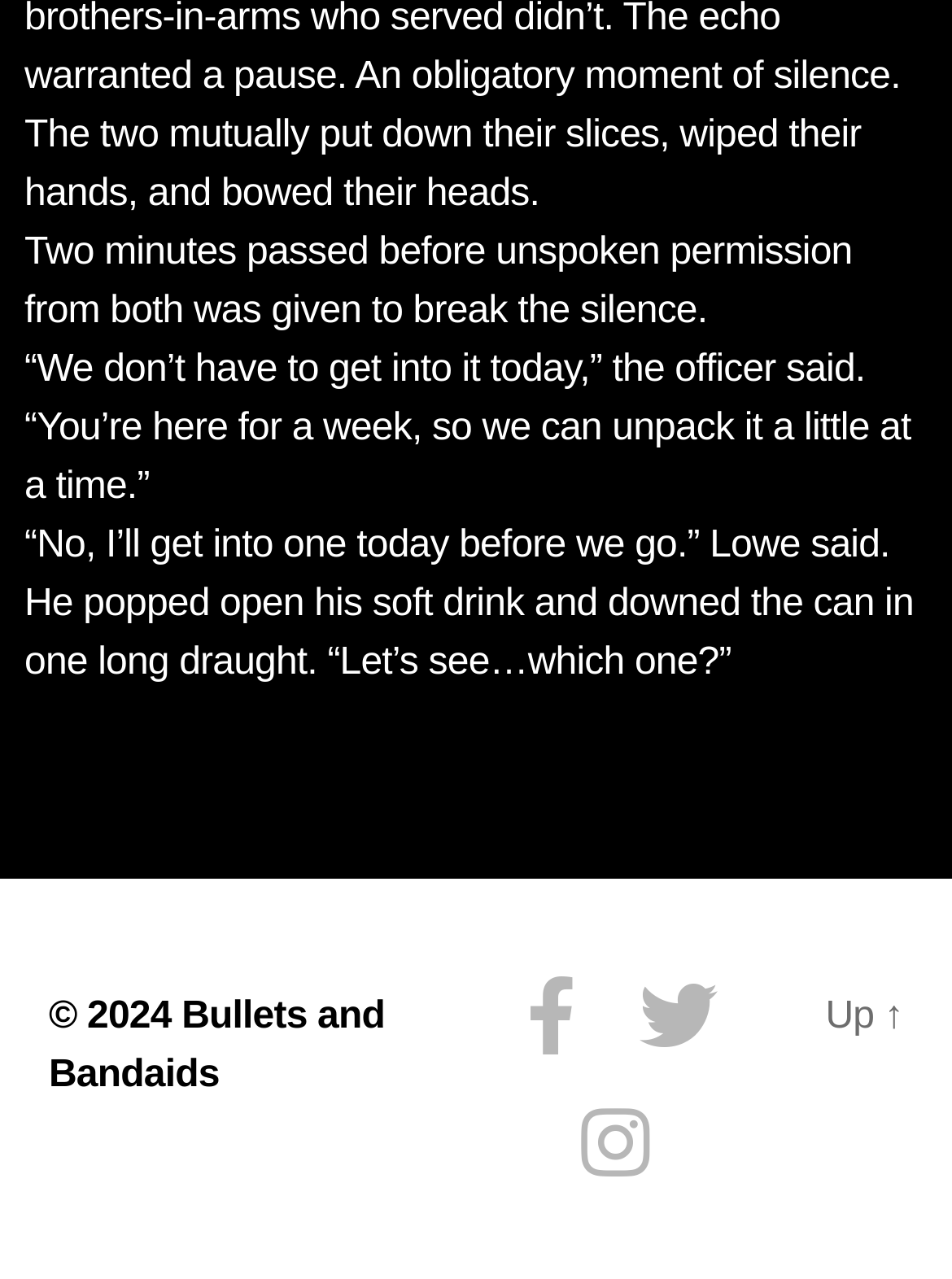What social media platforms are available?
From the screenshot, supply a one-word or short-phrase answer.

Facebook, Twitter, Instagram